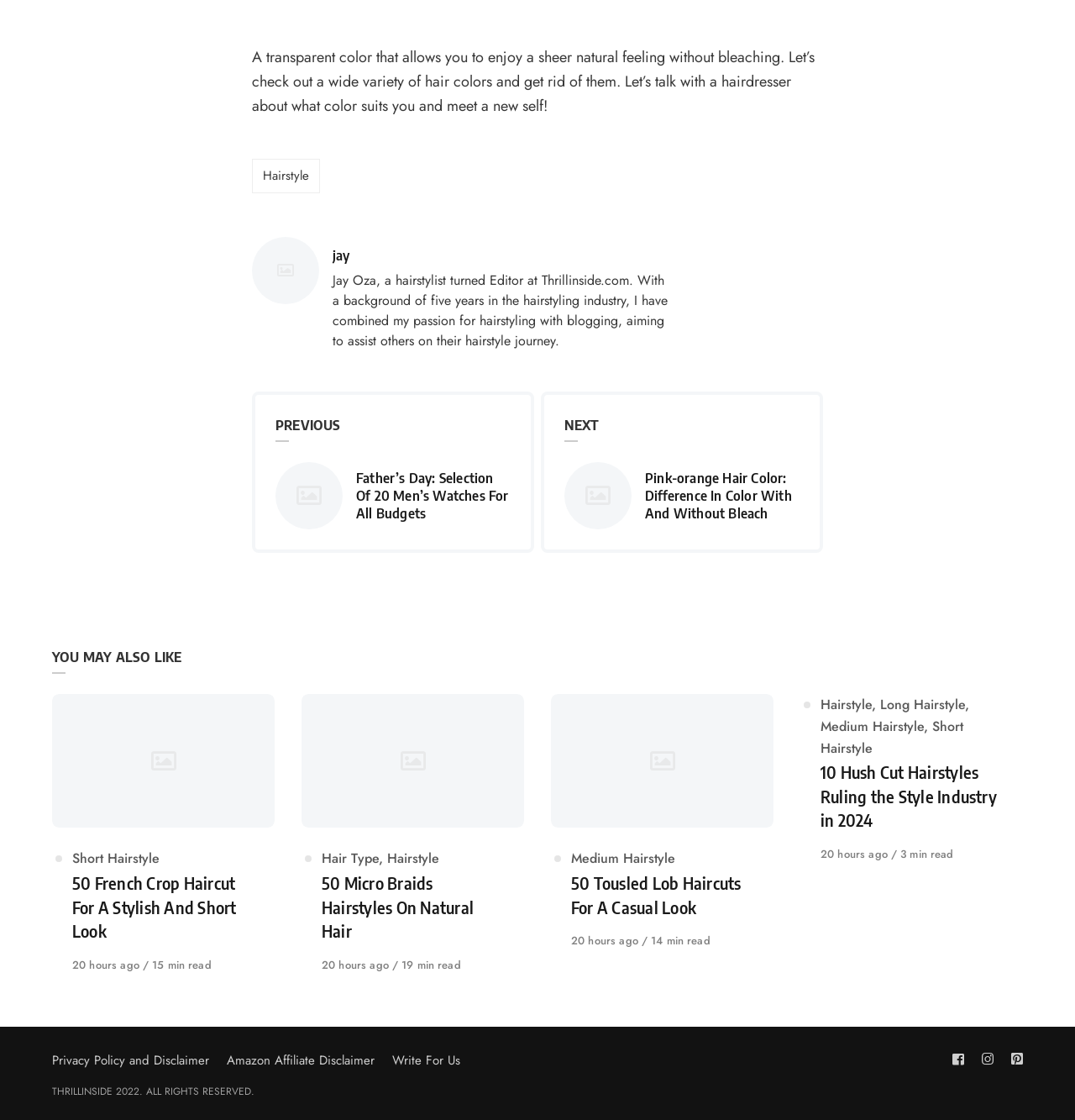Provide a single word or phrase answer to the question: 
What is the category of the first article?

Hairstyle